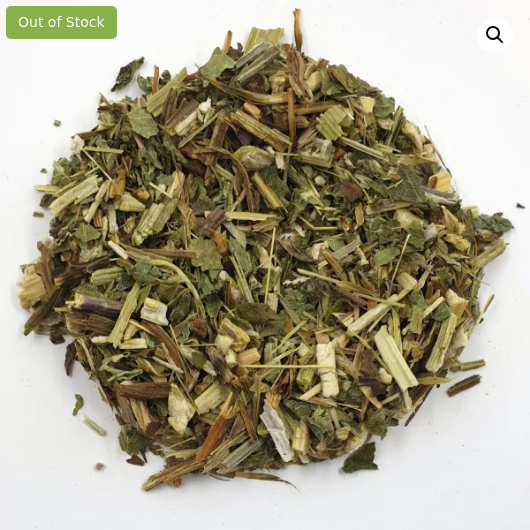Please answer the following question using a single word or phrase: 
What is the primary benefit of consuming Echinacea Herb Tea?

Immune-boosting